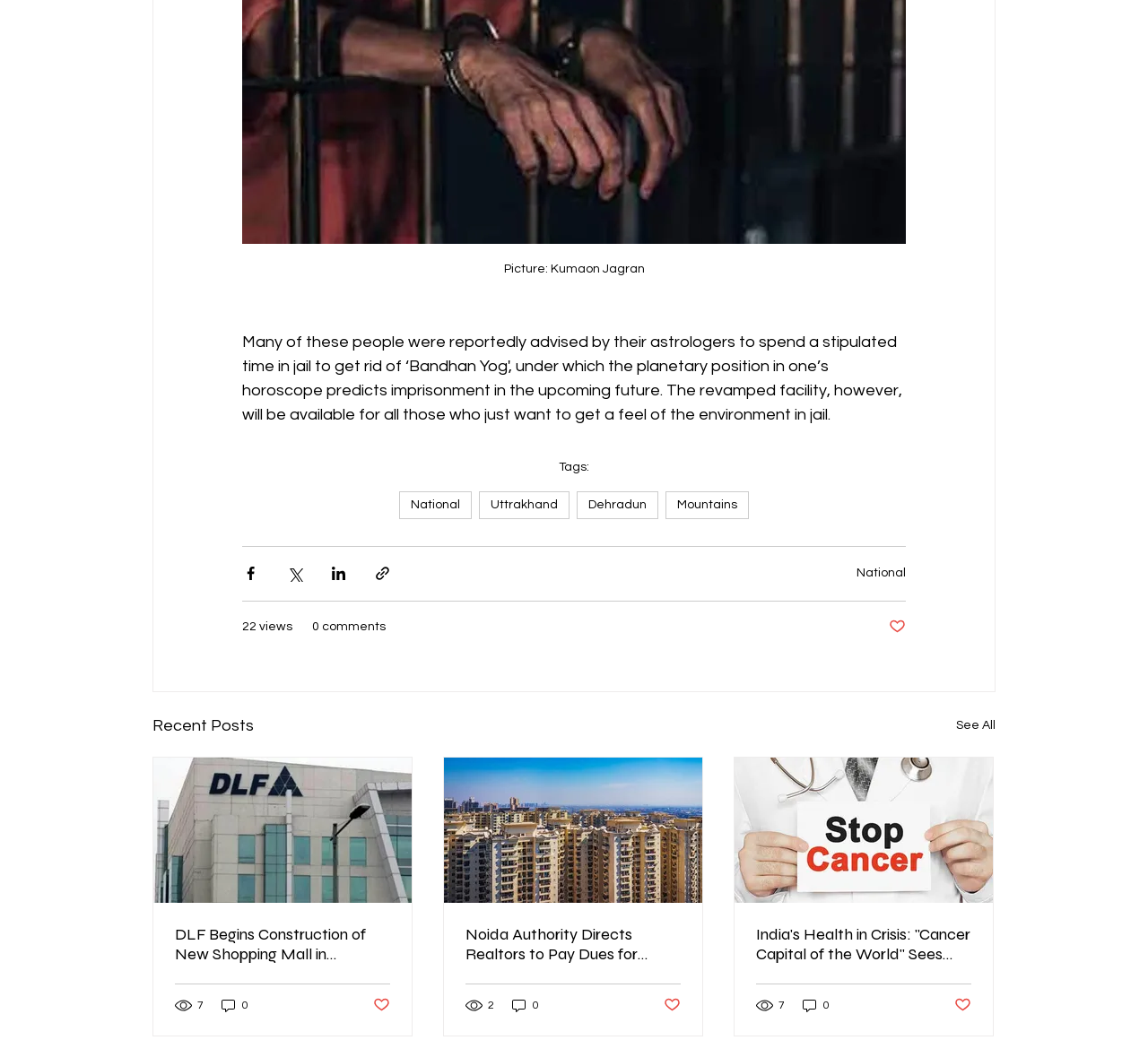Bounding box coordinates are specified in the format (top-left x, top-left y, bottom-right x, bottom-right y). All values are floating point numbers bounded between 0 and 1. Please provide the bounding box coordinate of the region this sentence describes: 7

[0.659, 0.959, 0.685, 0.975]